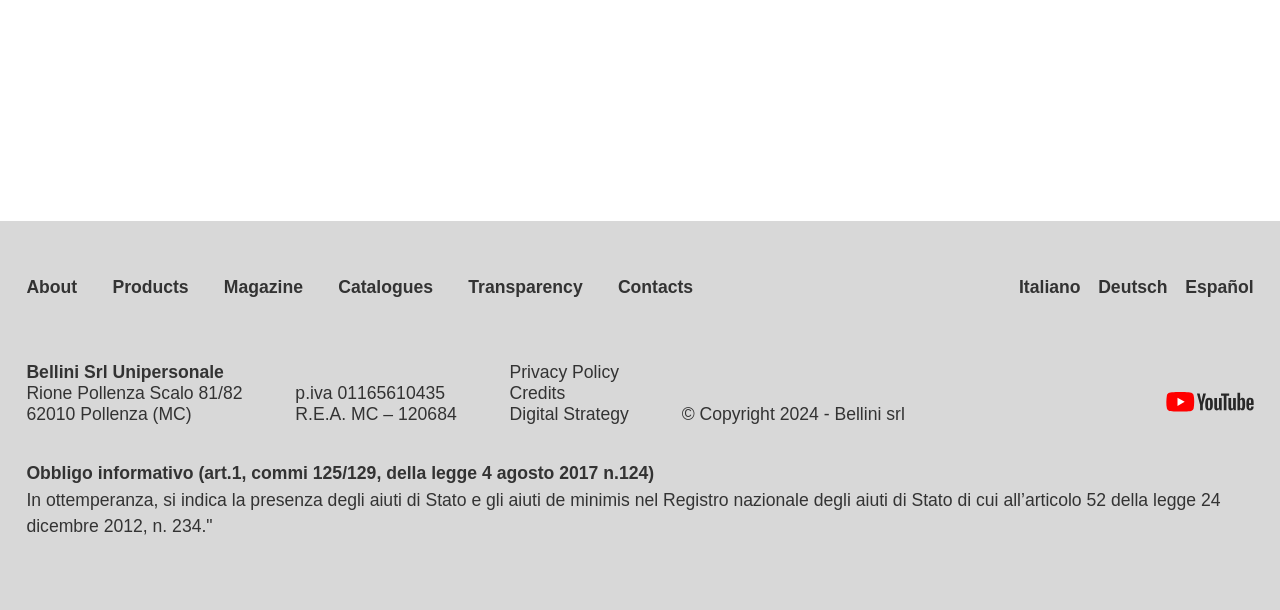What languages are available?
Provide a detailed answer to the question using information from the image.

The language options are located in the top-right section of the webpage. There are three links with the bounding box coordinates [0.796, 0.453, 0.844, 0.486], [0.858, 0.453, 0.912, 0.486], and [0.926, 0.453, 0.979, 0.486], which correspond to the Italiano, Deutsch, and Español languages, respectively.